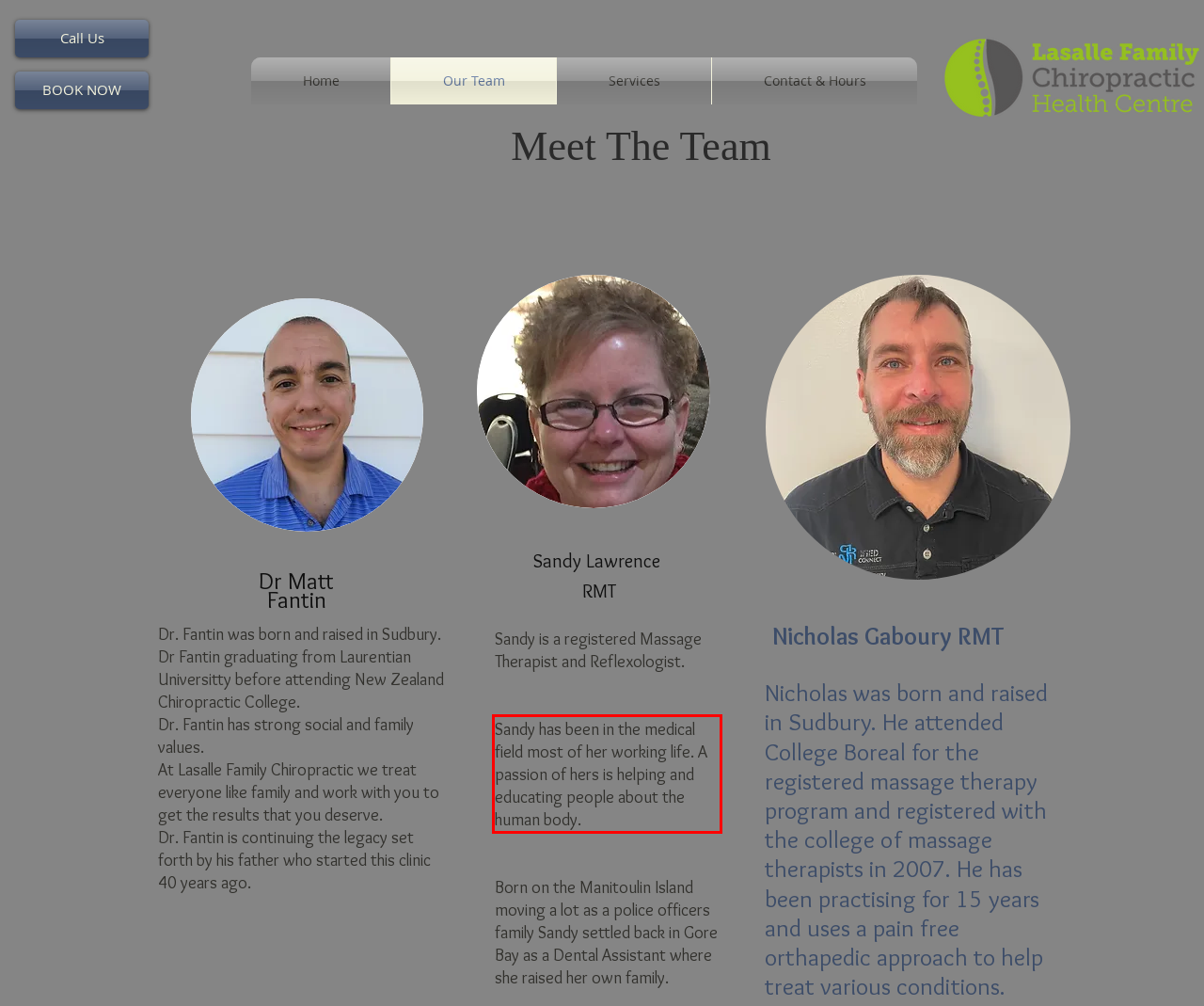Given the screenshot of the webpage, identify the red bounding box, and recognize the text content inside that red bounding box.

Sandy has been in the medical field most of her working life. A passion of hers is helping and educating people about the human body.